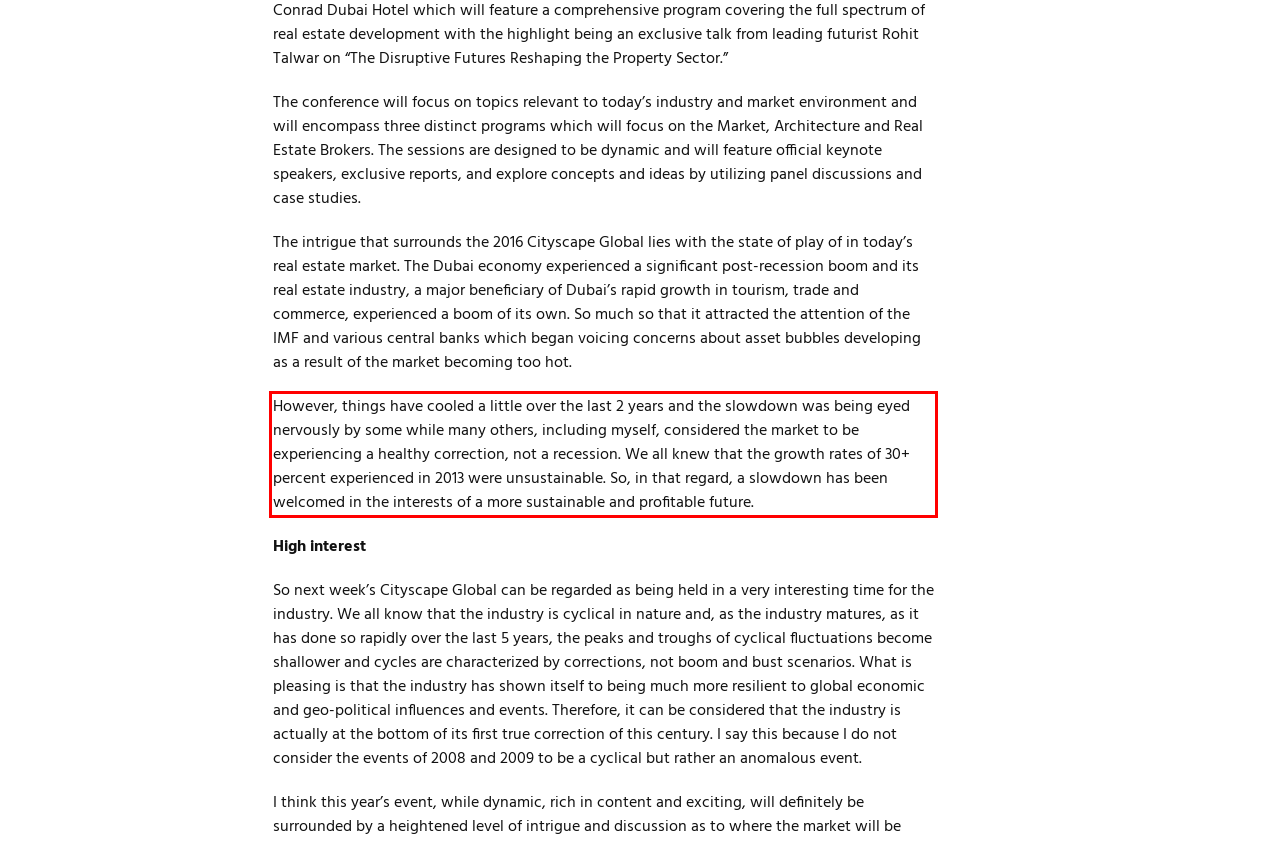Identify and transcribe the text content enclosed by the red bounding box in the given screenshot.

However, things have cooled a little over the last 2 years and the slowdown was being eyed nervously by some while many others, including myself, considered the market to be experiencing a healthy correction, not a recession. We all knew that the growth rates of 30+ percent experienced in 2013 were unsustainable. So, in that regard, a slowdown has been welcomed in the interests of a more sustainable and profitable future.